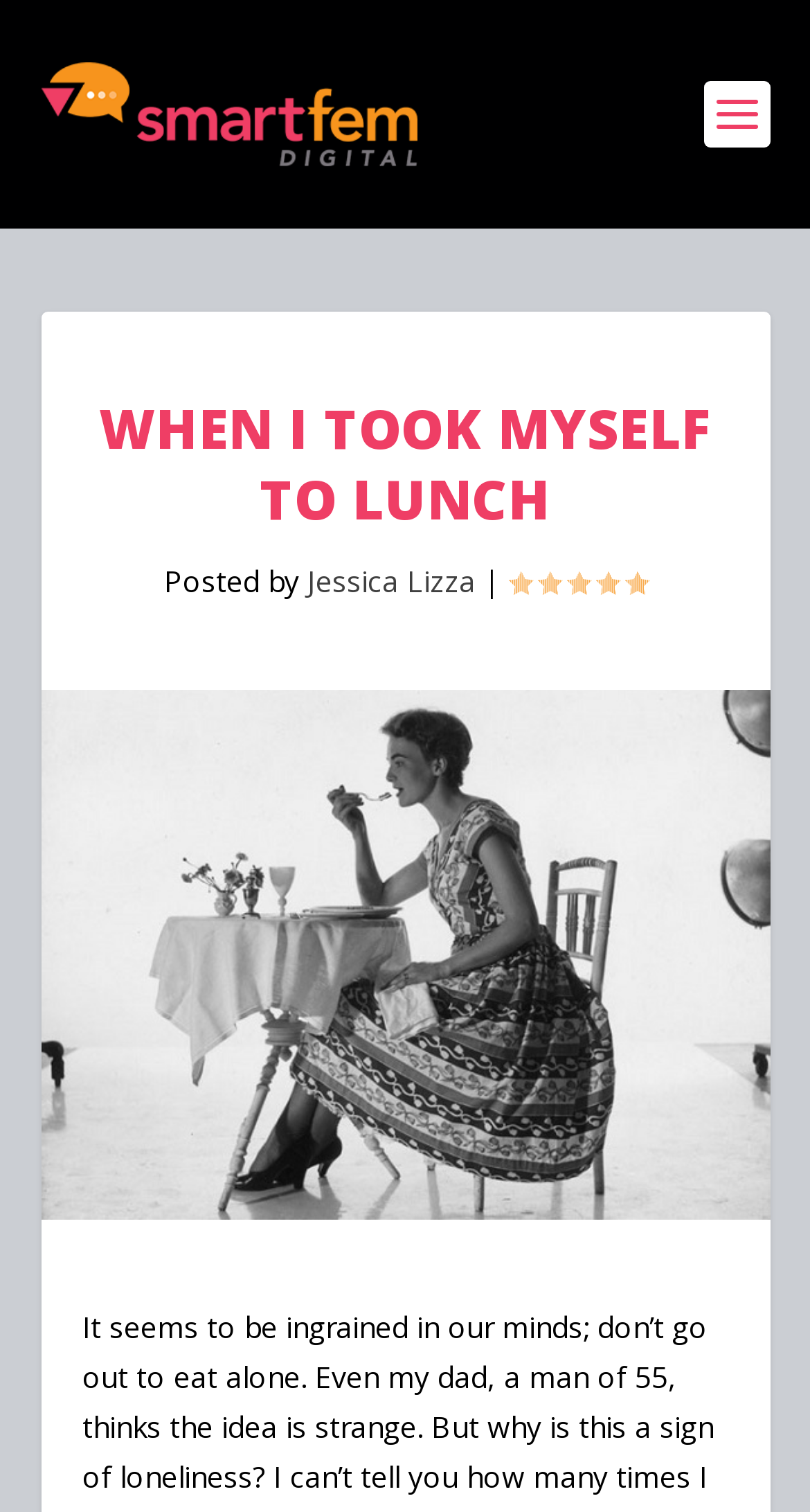Illustrate the webpage thoroughly, mentioning all important details.

The webpage is an article titled "When I Took Myself to Lunch" on SmartFem Magazine. At the top left corner, there is a link to the magazine's homepage, accompanied by a small image of the magazine's logo. Below this, a large heading displays the title of the article. 

To the right of the heading, there is a section containing information about the article's author, Jessica Lizza, with a link to her profile. This section also includes a rating system, currently showing a rating of 0.00. 

Above the article's content, there is a large image related to the article's topic, taking up most of the width of the page. The article's content, which discusses the idea of eating alone, is likely to be below this image.